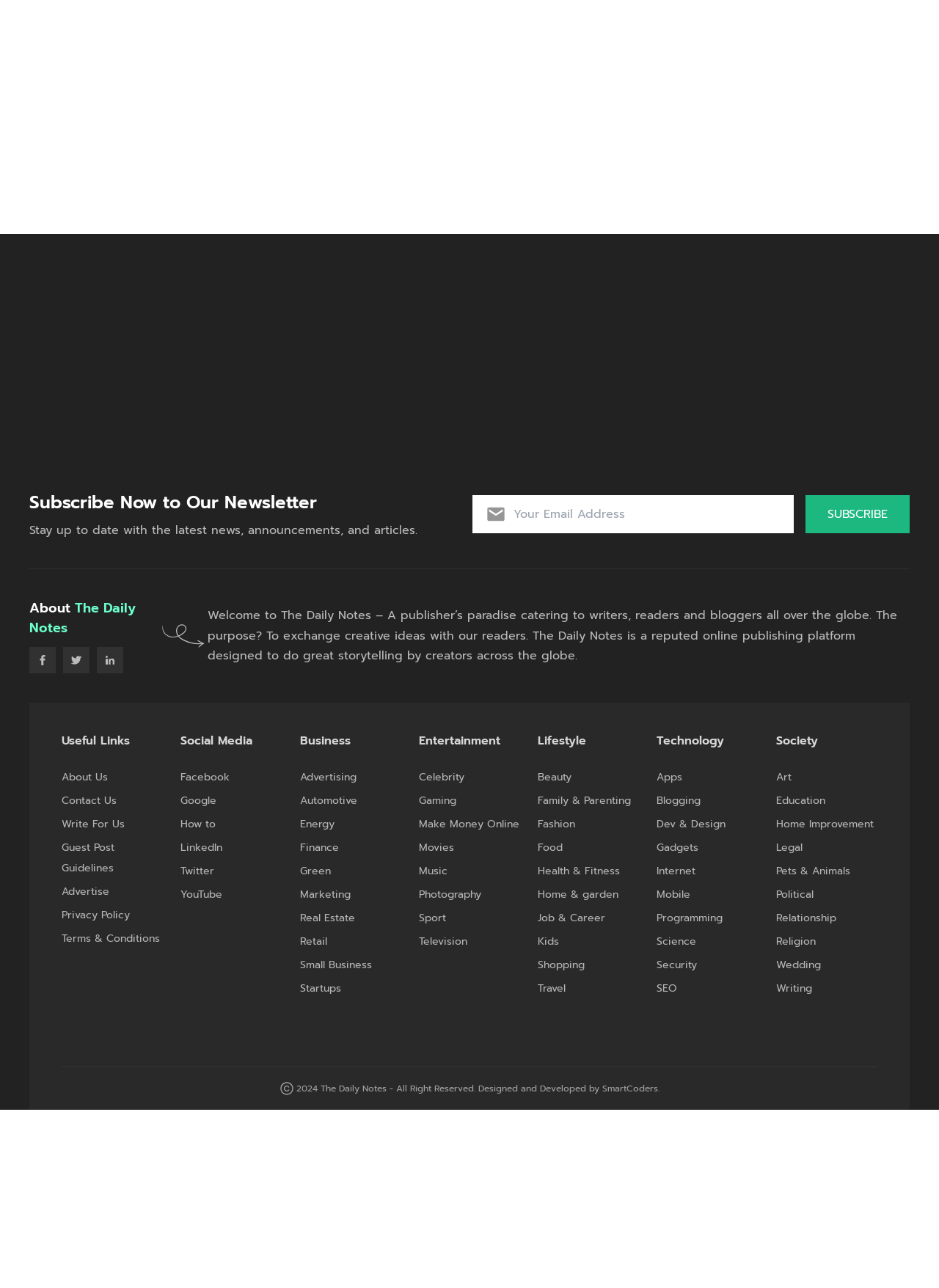Determine the bounding box coordinates of the clickable element necessary to fulfill the instruction: "Read articles about Technology". Provide the coordinates as four float numbers within the 0 to 1 range, i.e., [left, top, right, bottom].

[0.7, 0.568, 0.771, 0.582]